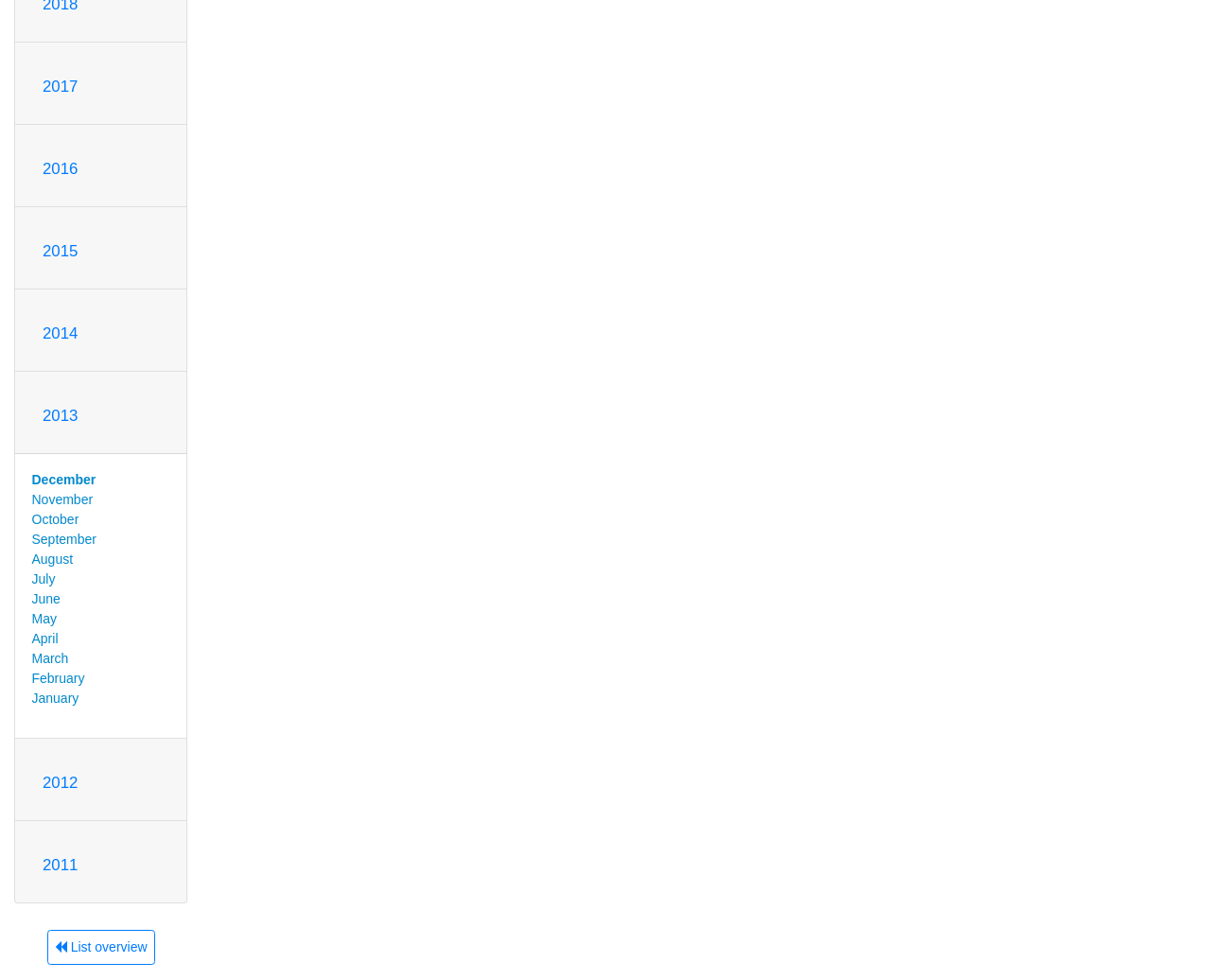Given the element description "2017" in the screenshot, predict the bounding box coordinates of that UI element.

[0.035, 0.079, 0.064, 0.097]